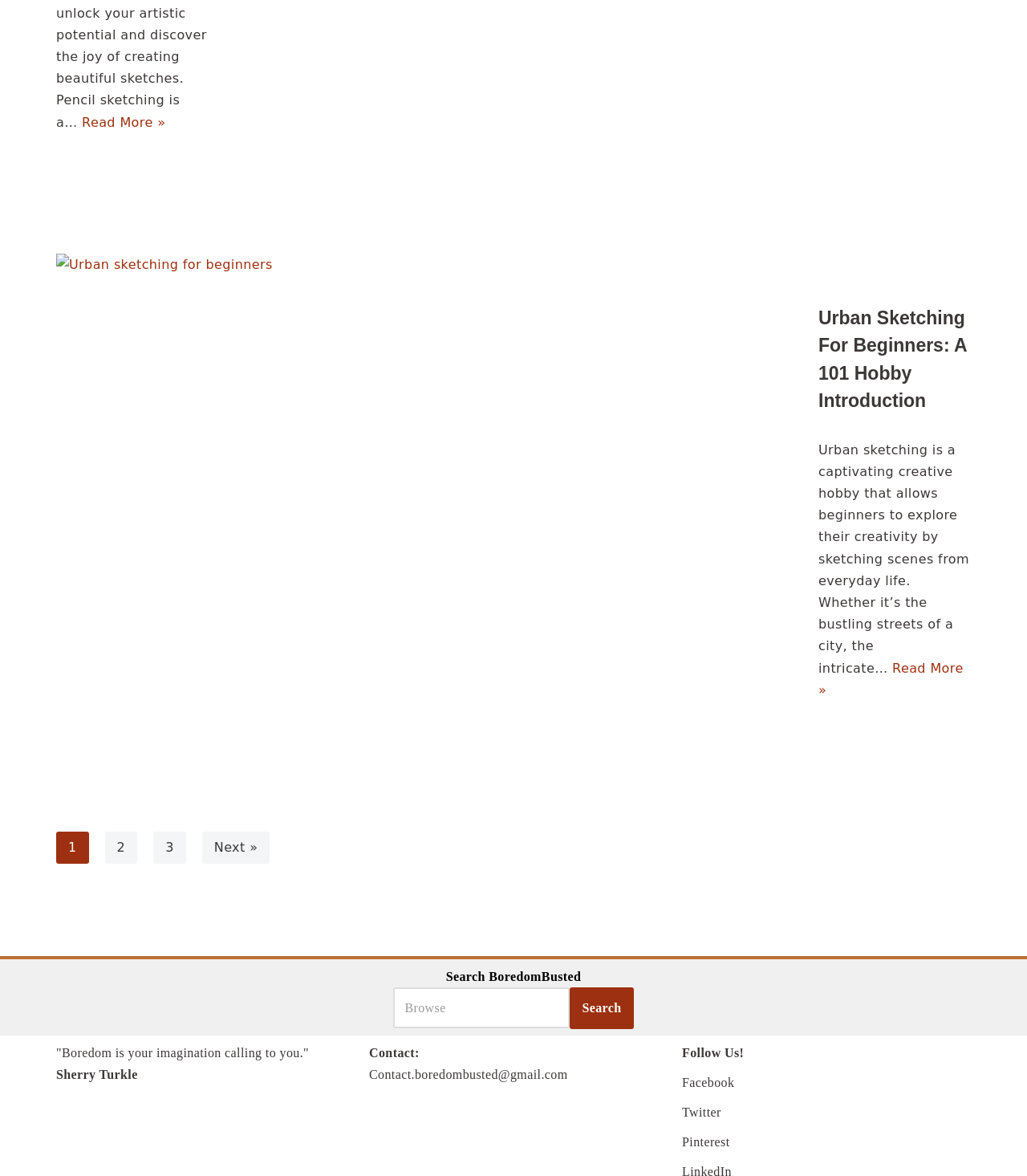Predict the bounding box coordinates of the UI element that matches this description: "Next »". The coordinates should be in the format [left, top, right, bottom] with each value between 0 and 1.

[0.197, 0.434, 0.263, 0.461]